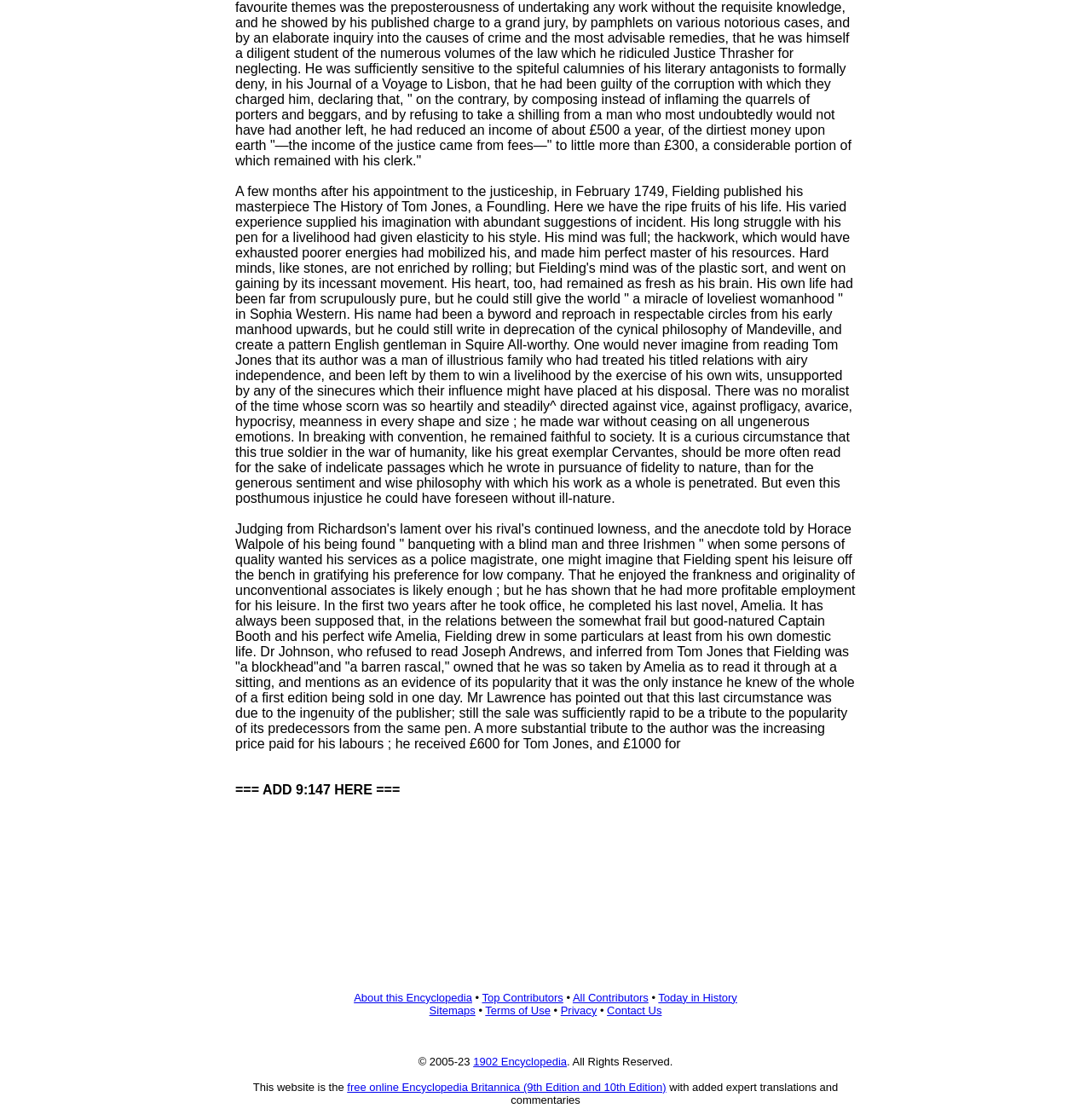What is the year range mentioned in the copyright notice?
Based on the screenshot, give a detailed explanation to answer the question.

The copyright notice at the bottom of the webpage mentions '© 2005-23', indicating that the year range is from 2005 to 2023.